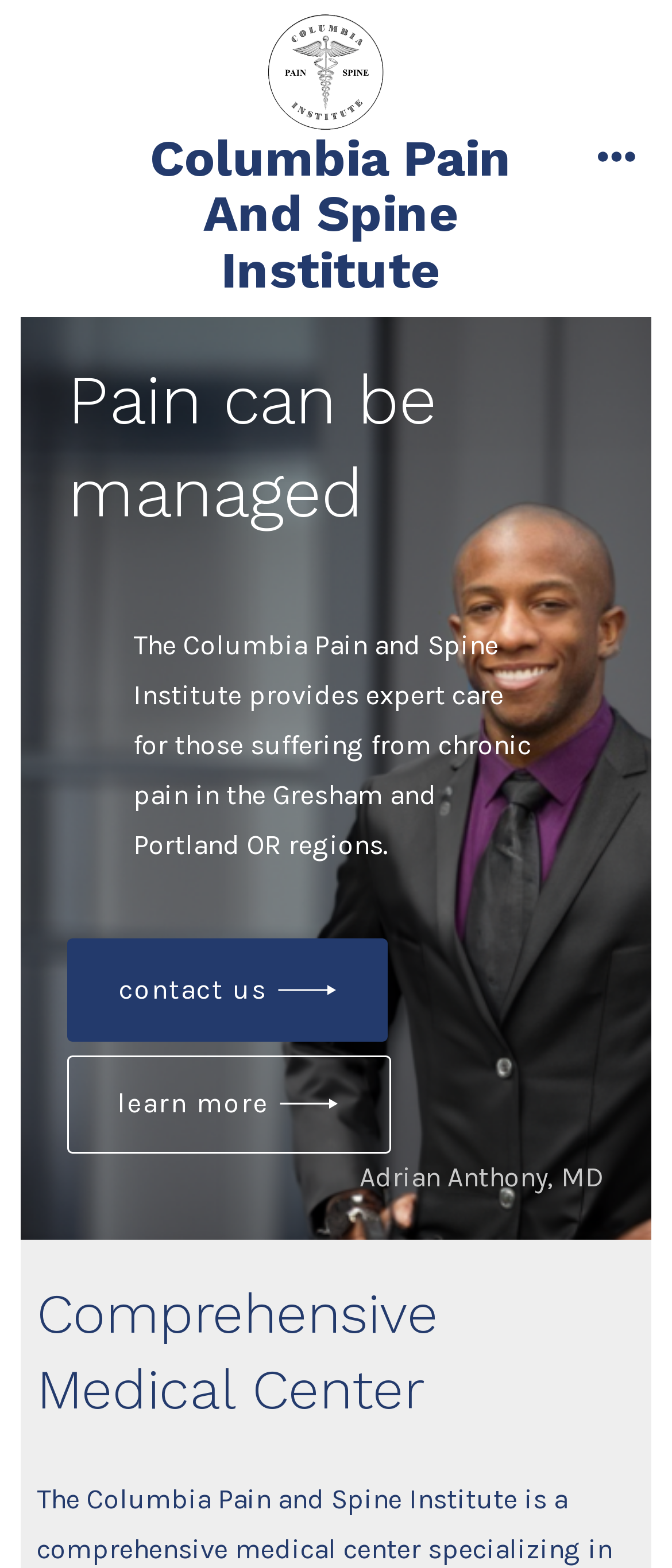What are the two options to take action?
Based on the image, answer the question with as much detail as possible.

I found the answer by looking at the link elements that allow users to take action, which are 'contact us' and 'learn more'.